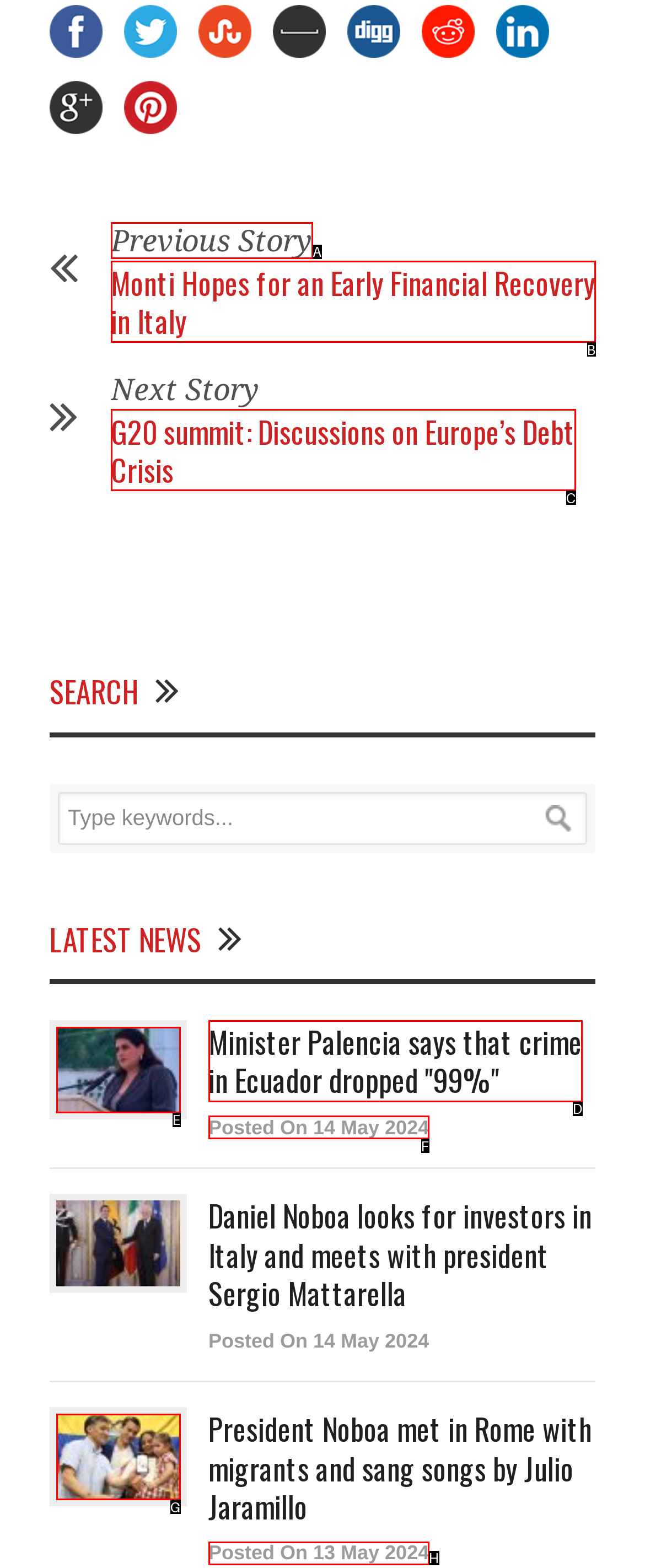Identify the letter of the UI element I need to click to carry out the following instruction: Click on the 'Previous Story' link

A